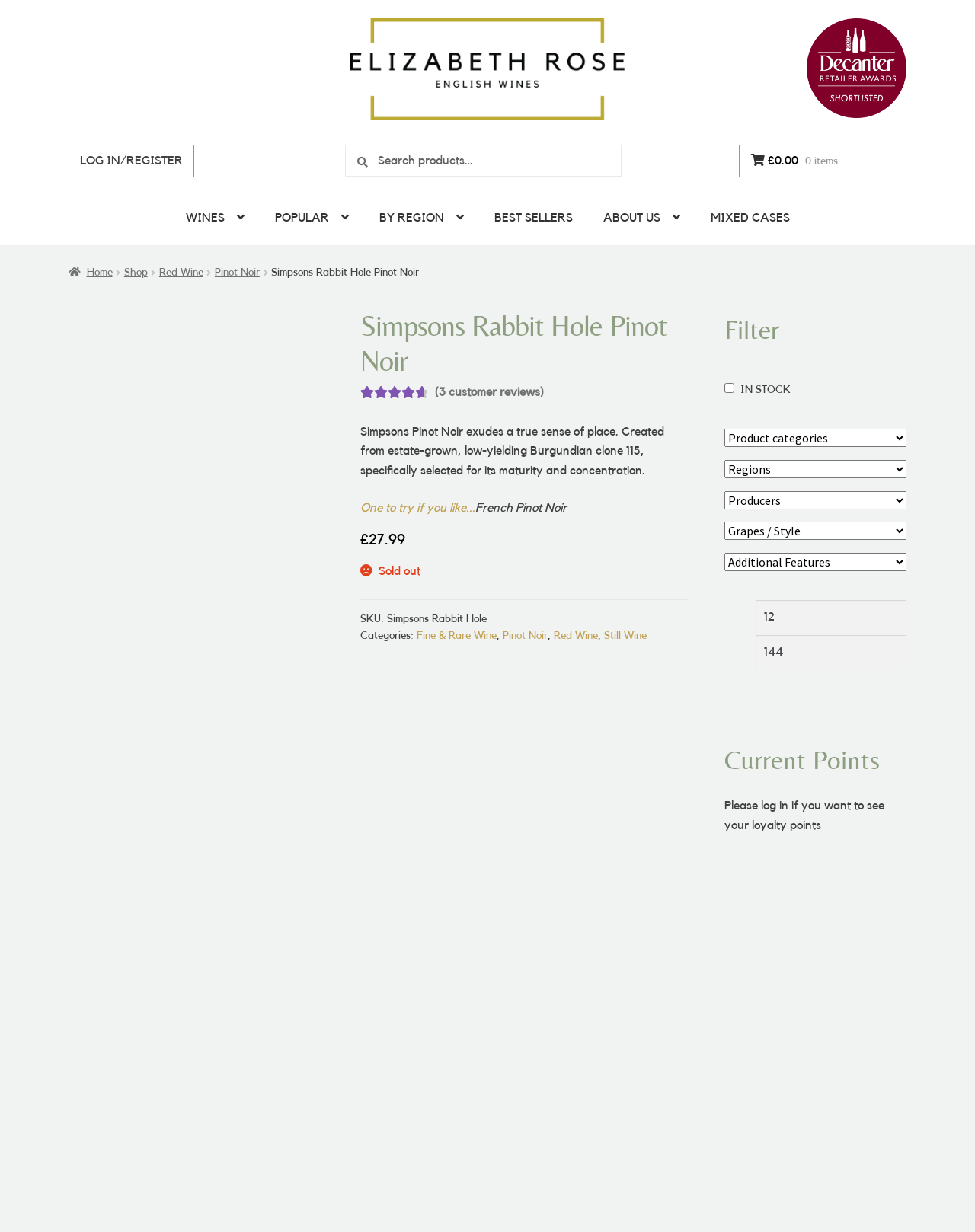What type of wine is Simpsons Rabbit Hole Pinot Noir?
Respond to the question with a well-detailed and thorough answer.

I found the type of wine by looking at the product description section, where it says 'Red Wine' under the 'Categories' label.